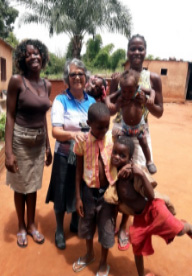What is Sister Johana's role in the village?
Look at the image and answer with only one word or phrase.

Caregiver